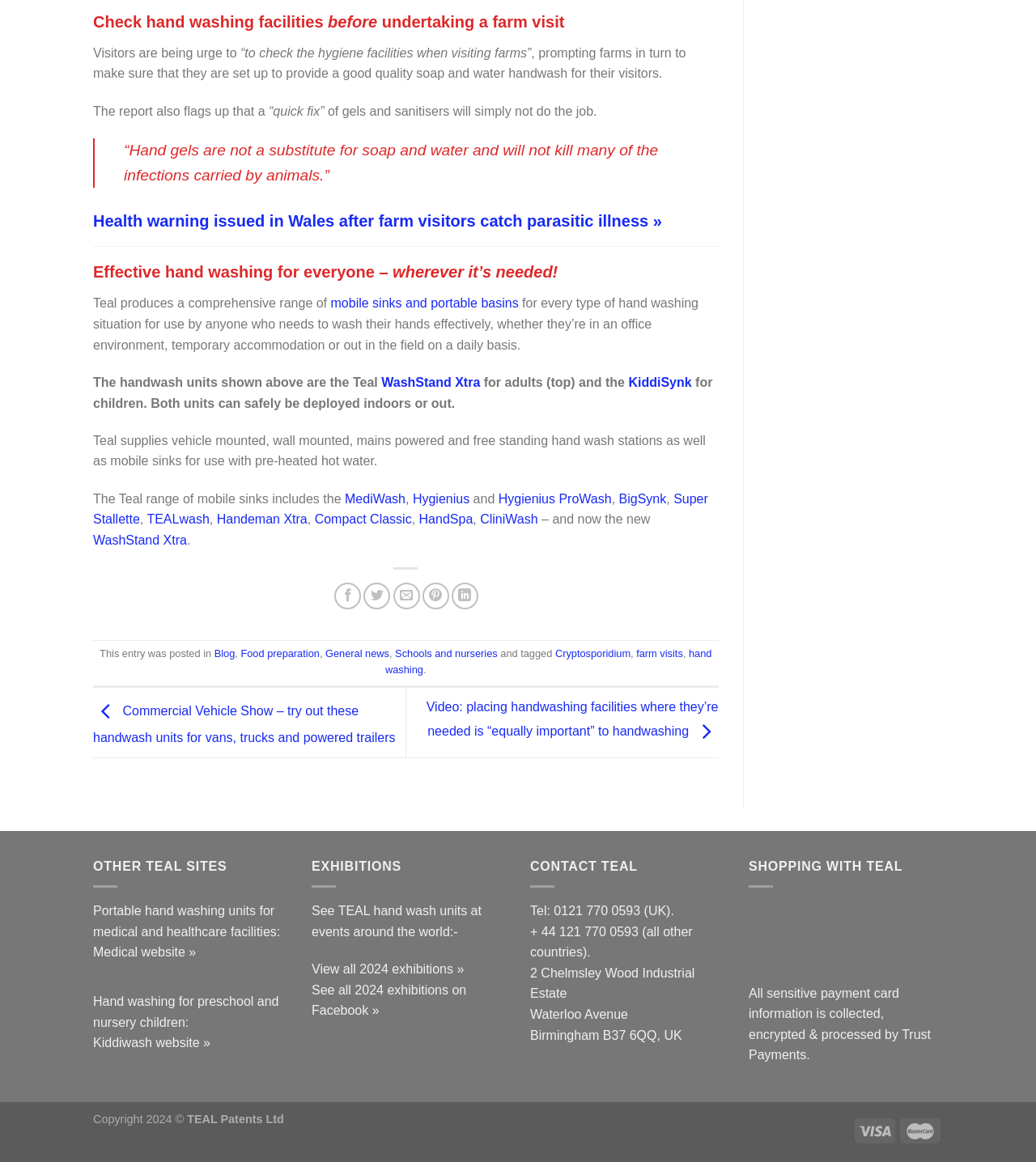Locate the bounding box coordinates of the region to be clicked to comply with the following instruction: "Learn more about collision repair". The coordinates must be four float numbers between 0 and 1, in the form [left, top, right, bottom].

None